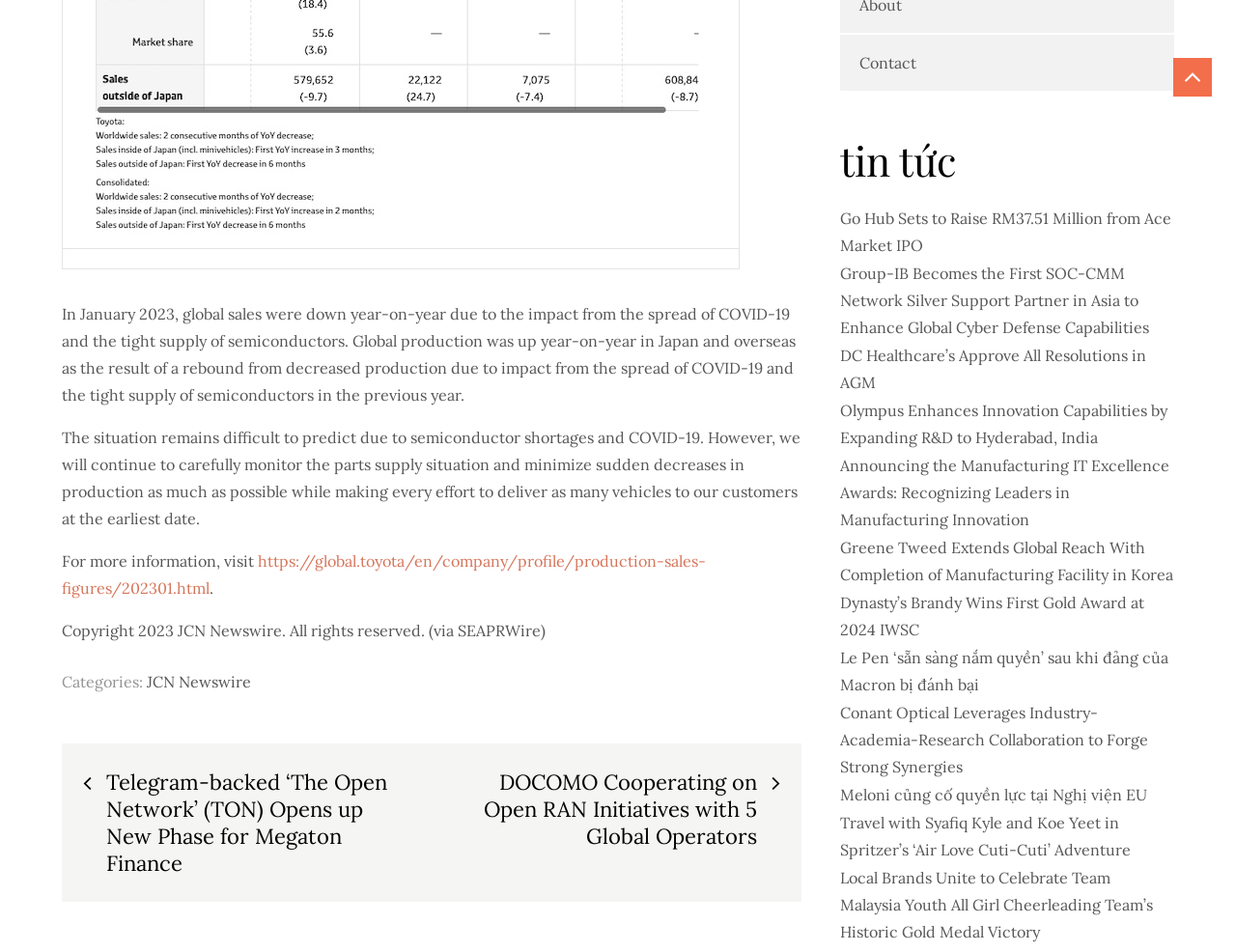Based on the image, provide a detailed response to the question:
What is the copyright information at the bottom of the page?

The StaticText element at the bottom of the page reads 'Copyright 2023 JCN Newswire. All rights reserved. (via SEAPRWire)', indicating that the copyright information is 2023 JCN Newswire.